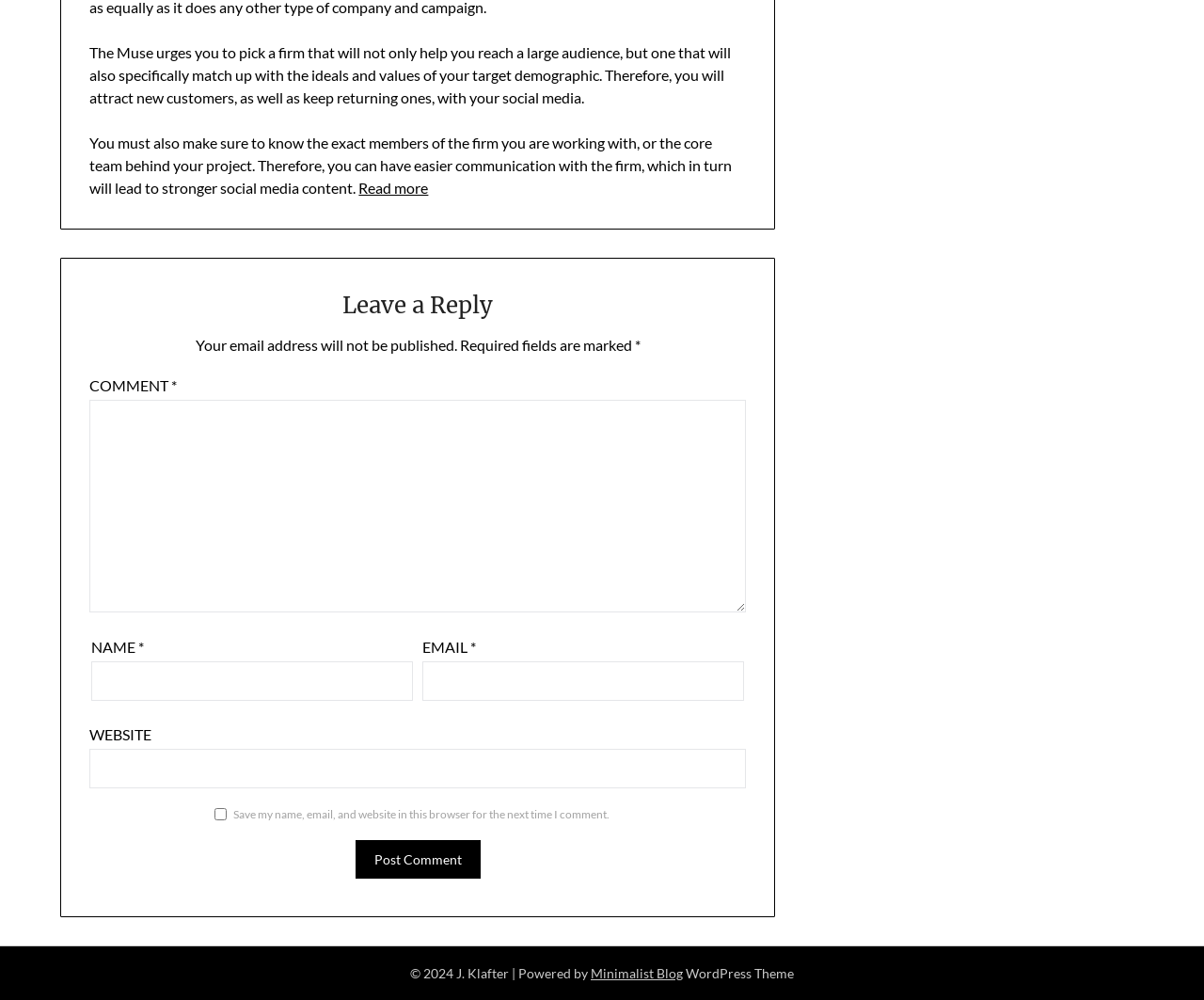What is required to be filled in the comment section?
Using the image, respond with a single word or phrase.

COMMENT, NAME, EMAIL